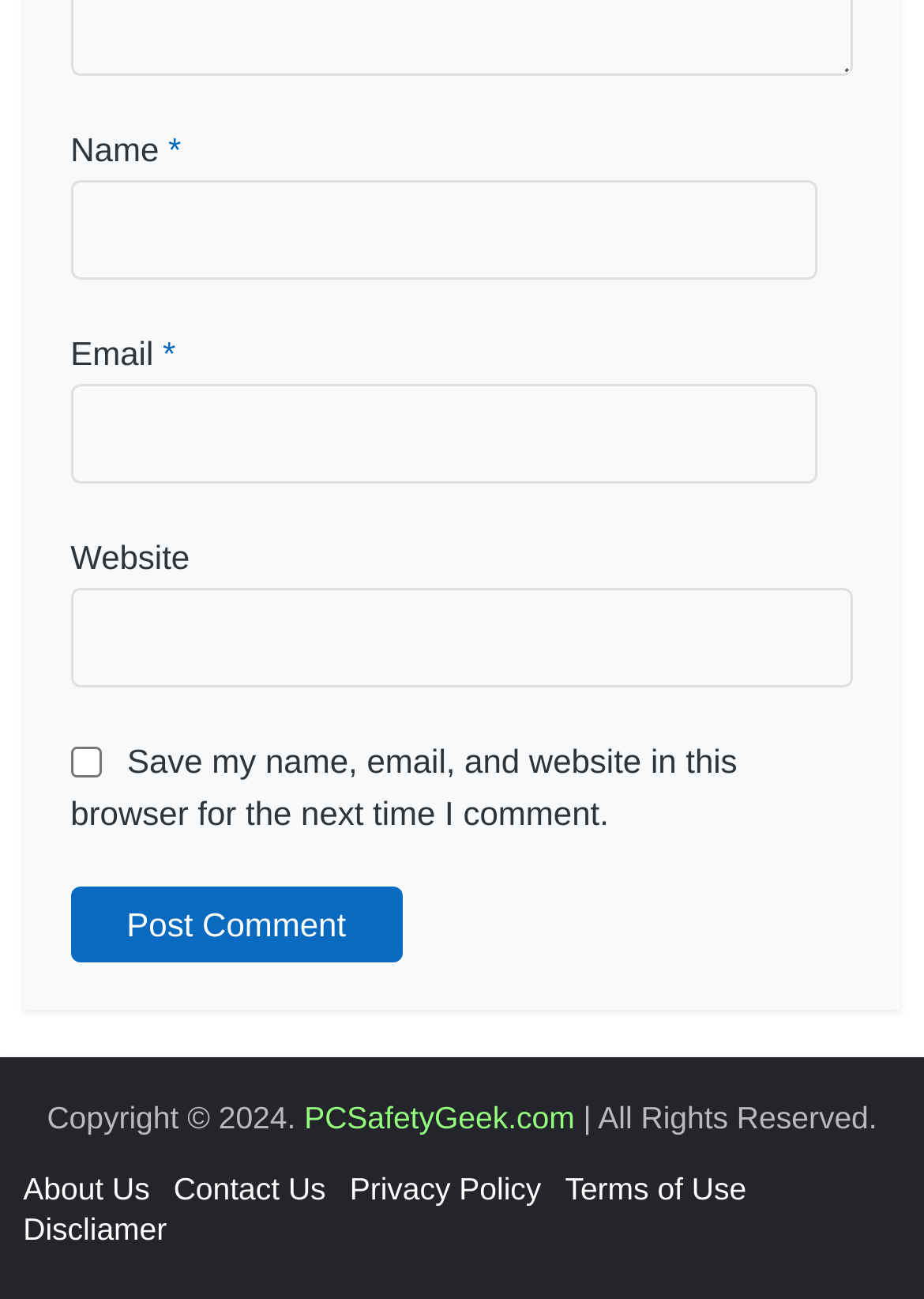Please mark the clickable region by giving the bounding box coordinates needed to complete this instruction: "Click the Post Comment button".

[0.076, 0.683, 0.435, 0.741]